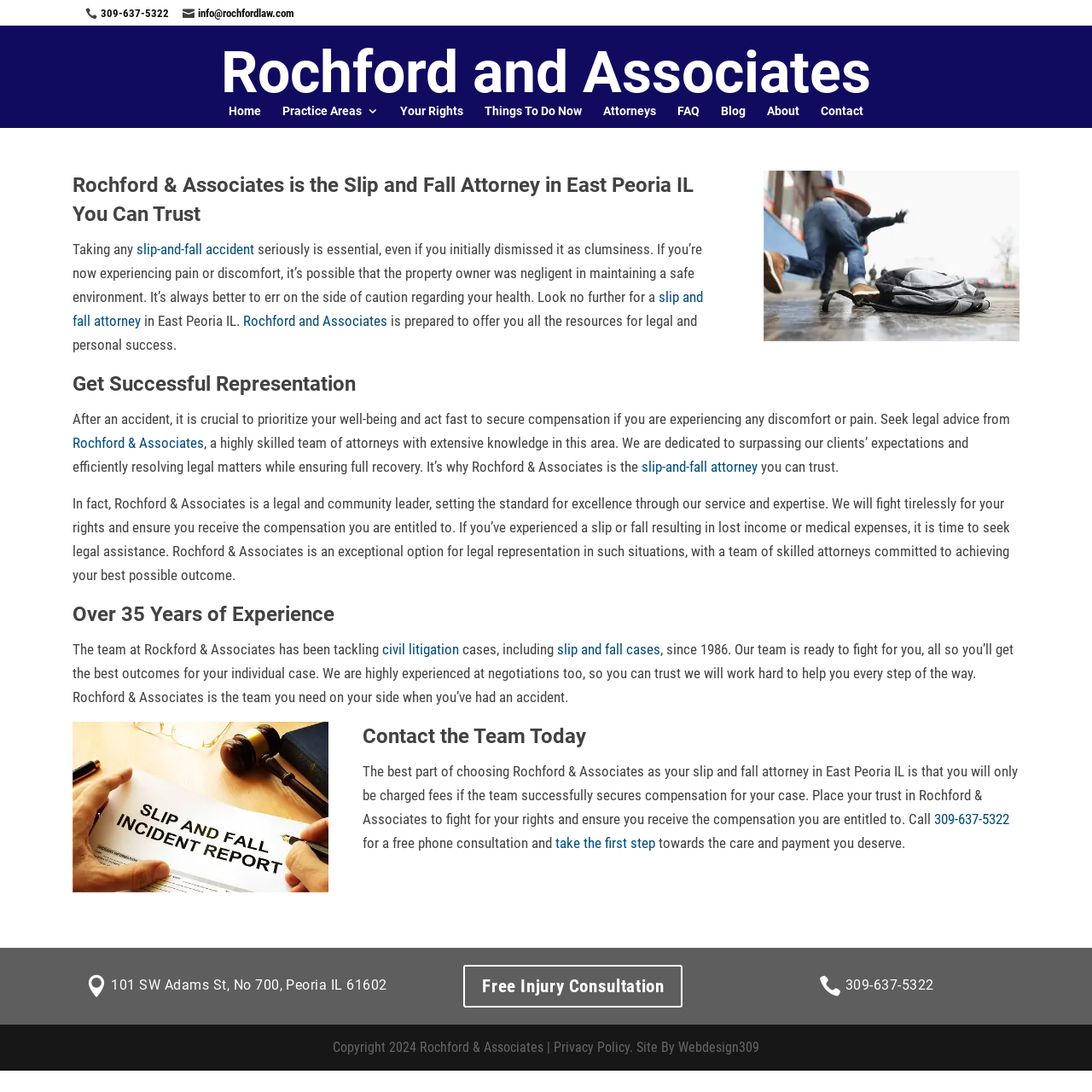Please find the bounding box coordinates of the section that needs to be clicked to achieve this instruction: "Contact the team today".

[0.855, 0.742, 0.924, 0.758]